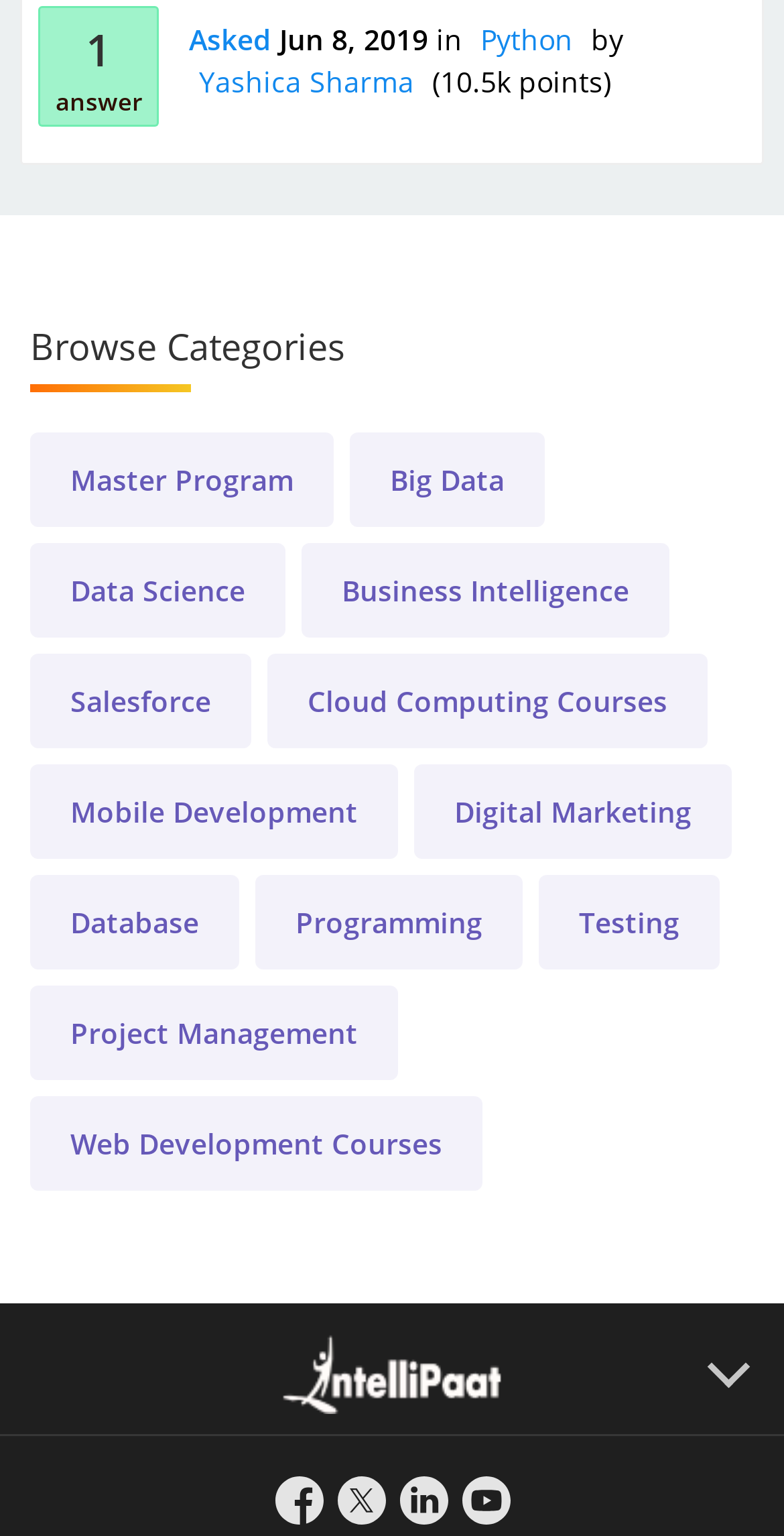Show the bounding box coordinates for the element that needs to be clicked to execute the following instruction: "View answer by Yashica Sharma". Provide the coordinates in the form of four float numbers between 0 and 1, i.e., [left, top, right, bottom].

[0.241, 0.04, 0.541, 0.065]